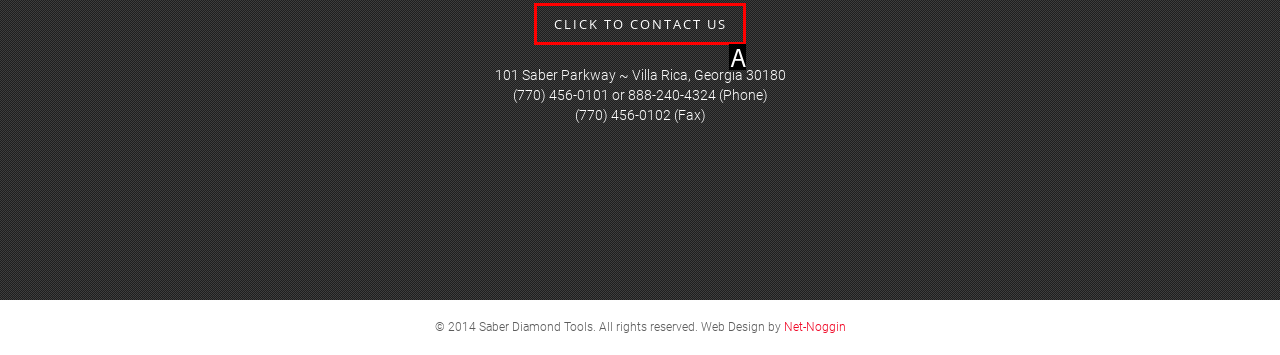Which HTML element matches the description: Click to Contact Us the best? Answer directly with the letter of the chosen option.

A